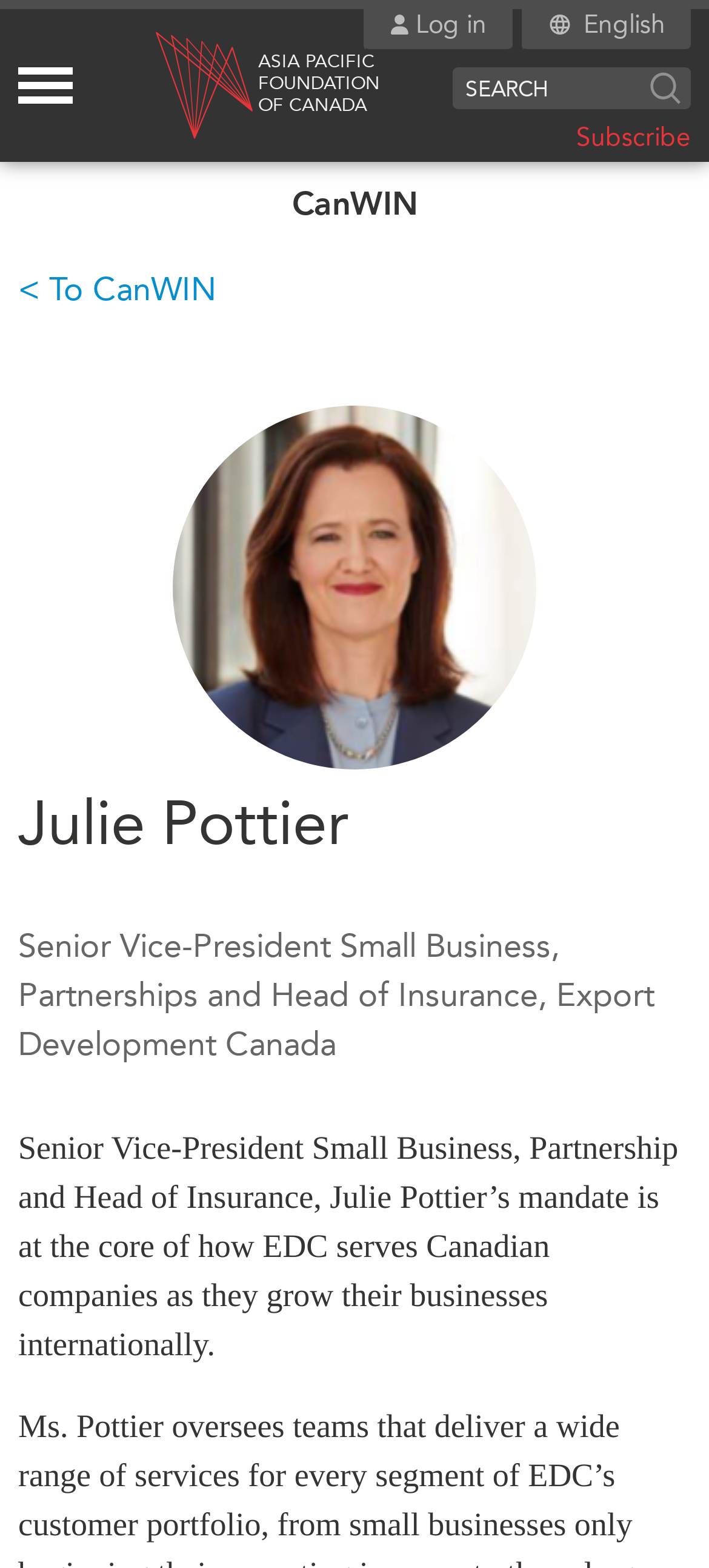What is Julie Pottier's position?
Answer the question with a single word or phrase by looking at the picture.

Senior Vice-President